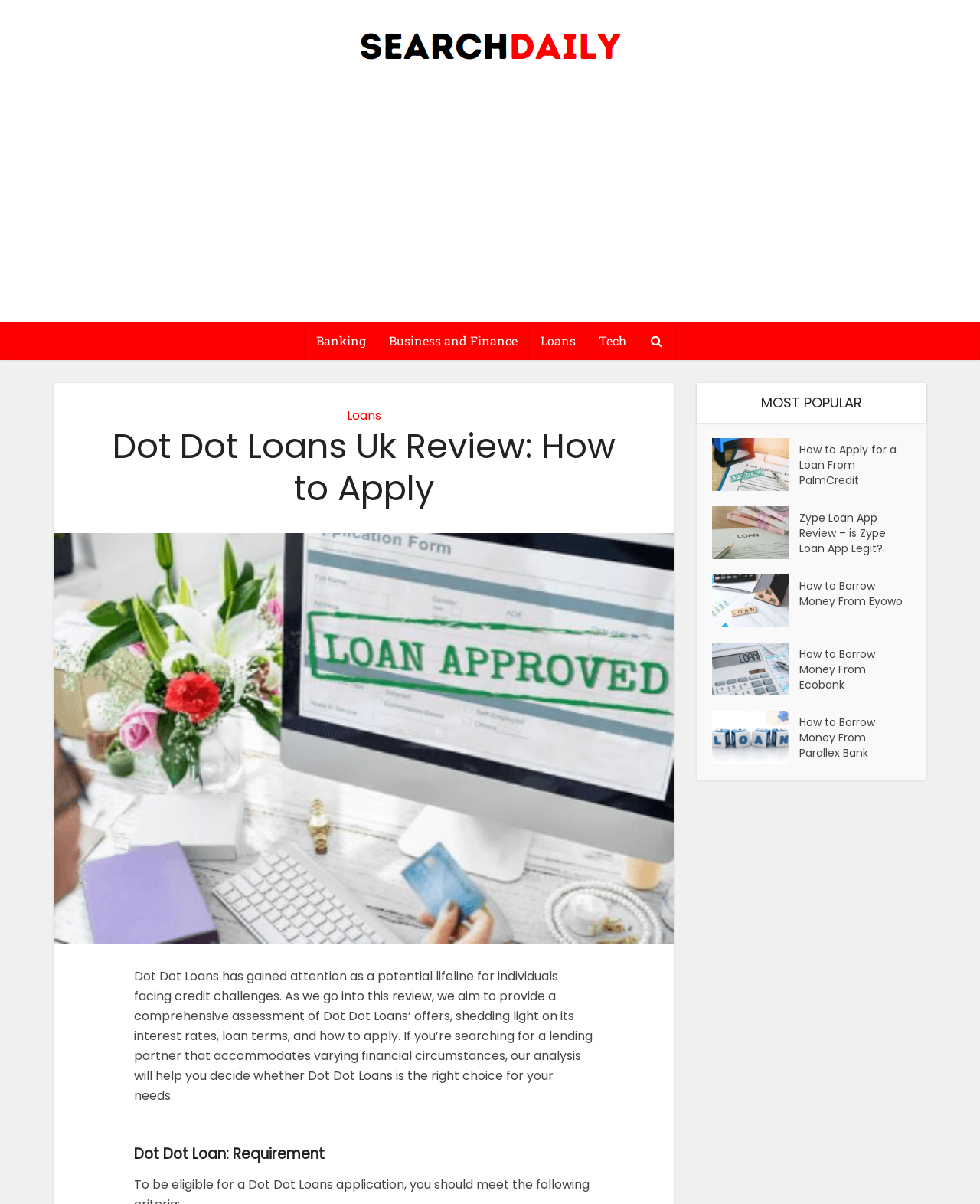Determine the bounding box coordinates of the area to click in order to meet this instruction: "Check MOST POPULAR".

[0.711, 0.318, 0.945, 0.351]